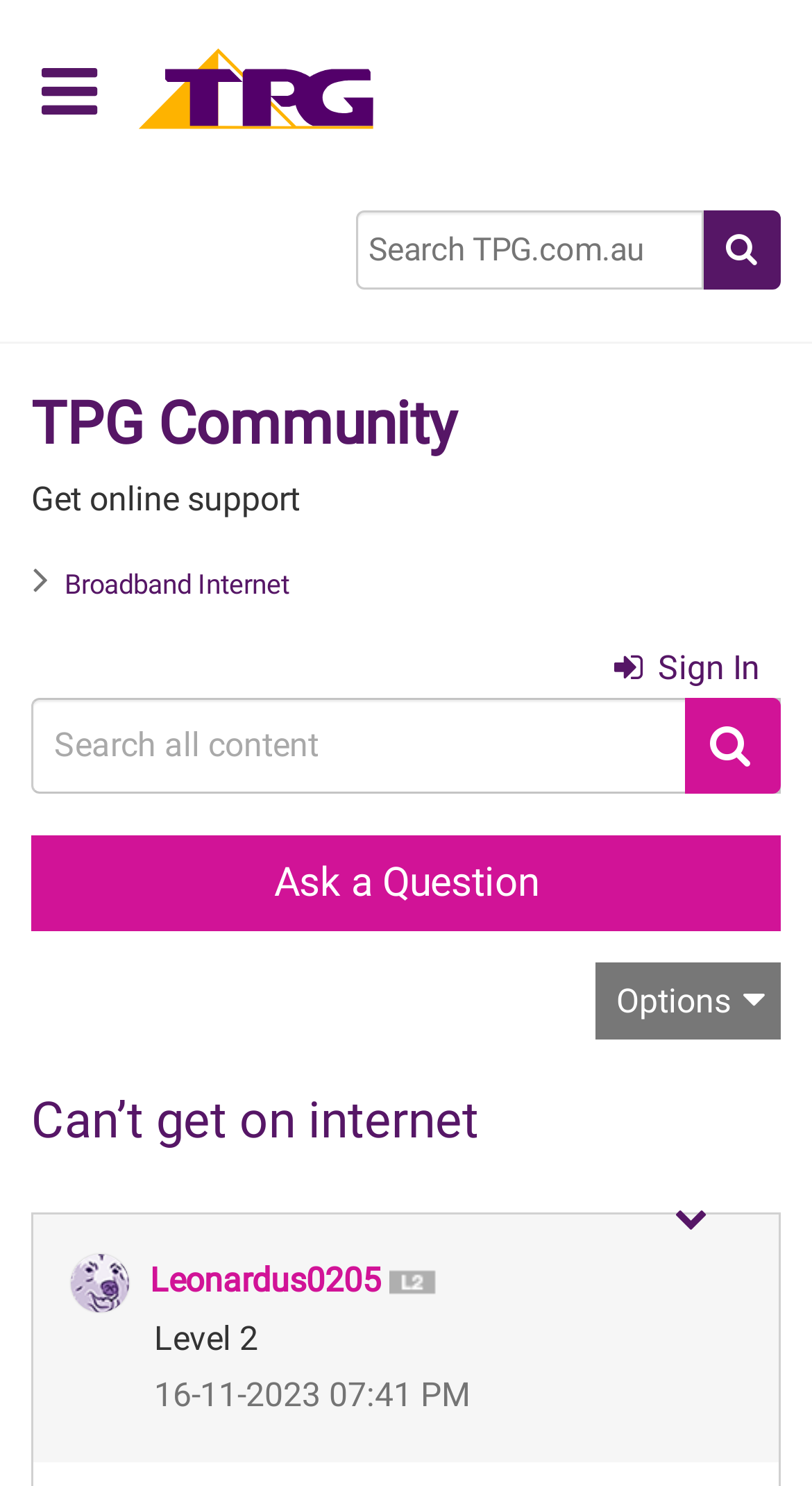Please specify the bounding box coordinates of the clickable region necessary for completing the following instruction: "Enter email address". The coordinates must consist of four float numbers between 0 and 1, i.e., [left, top, right, bottom].

None